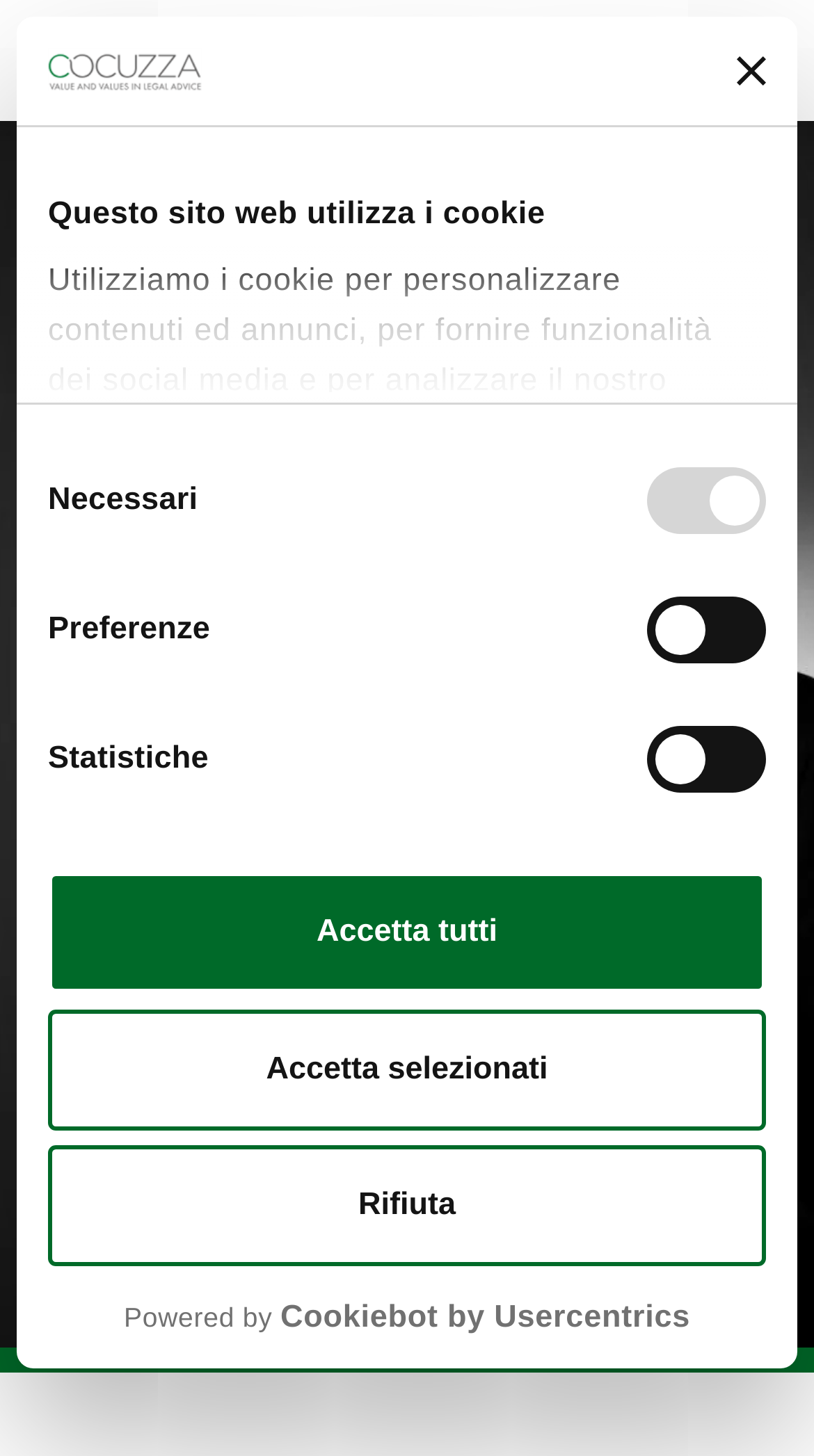Pinpoint the bounding box coordinates of the clickable element to carry out the following instruction: "View Giacomo Gori's profile."

[0.097, 0.602, 0.954, 0.637]